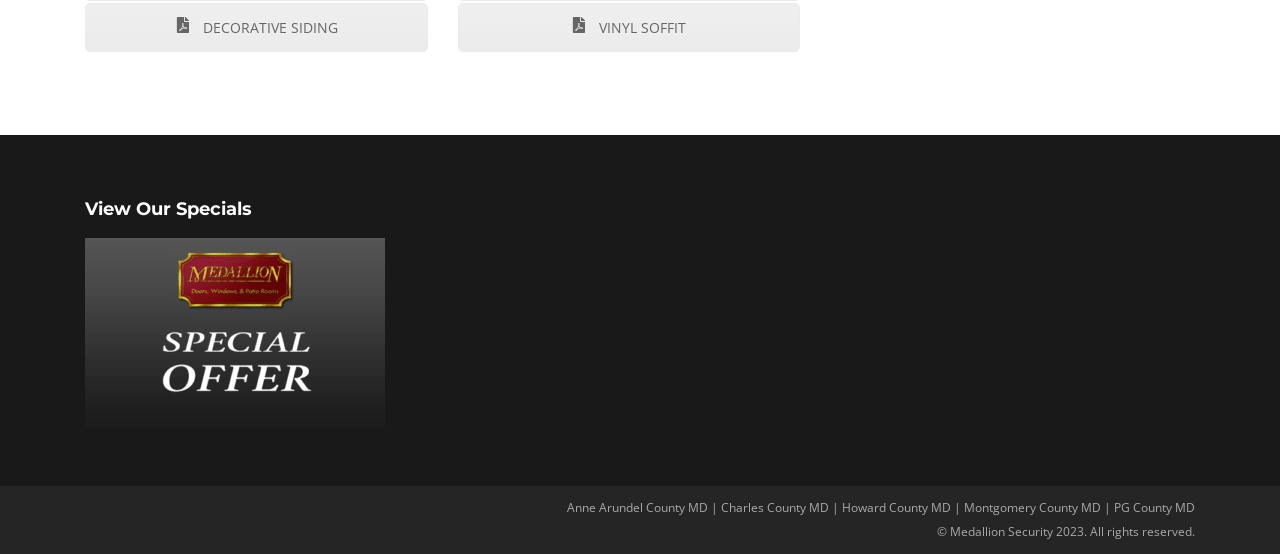Please answer the following question using a single word or phrase: 
What is the last element at the bottom of the webpage?

copyright text